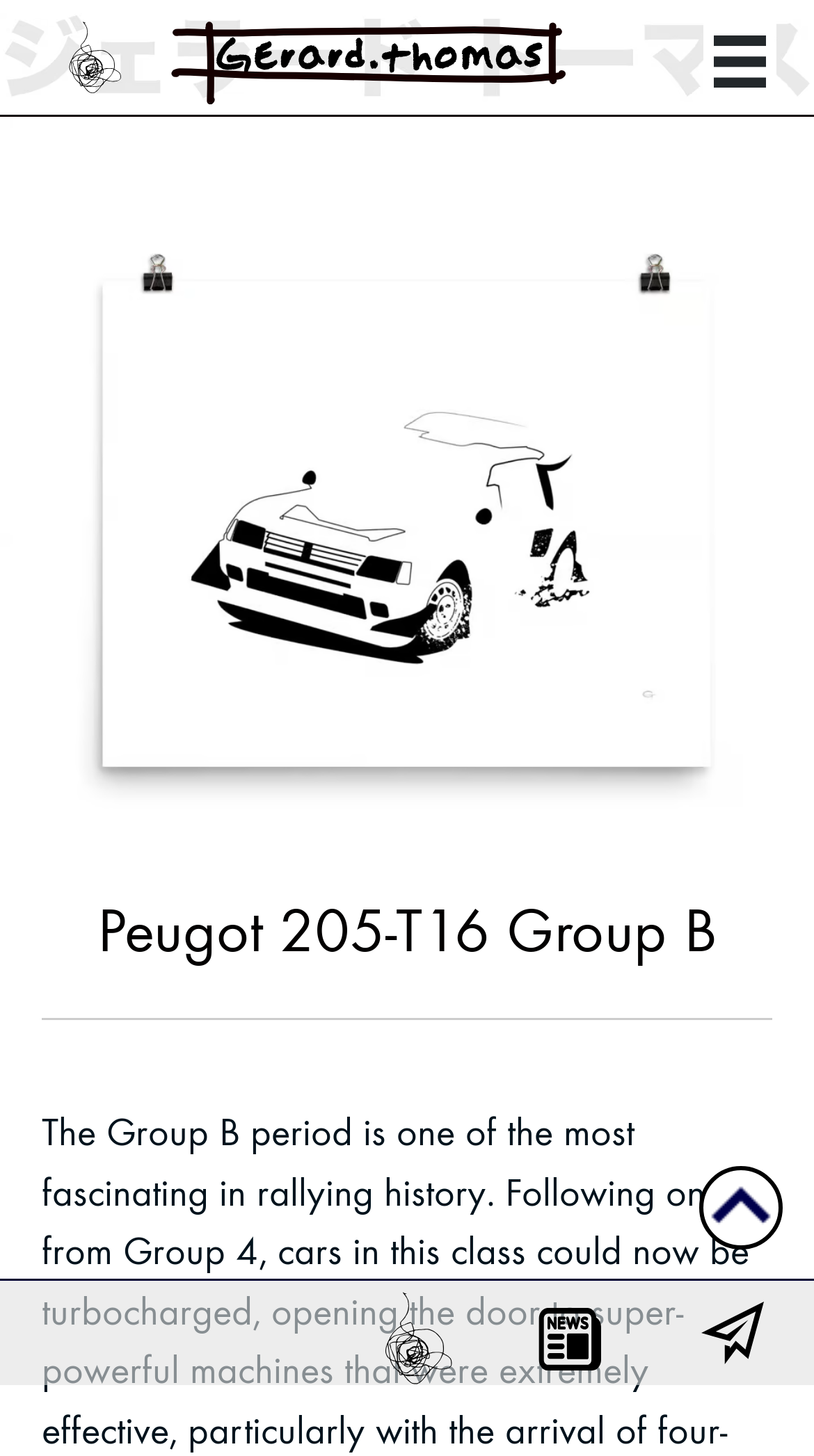Give a one-word or one-phrase response to the question:
How many links are there in the top navigation bar?

3